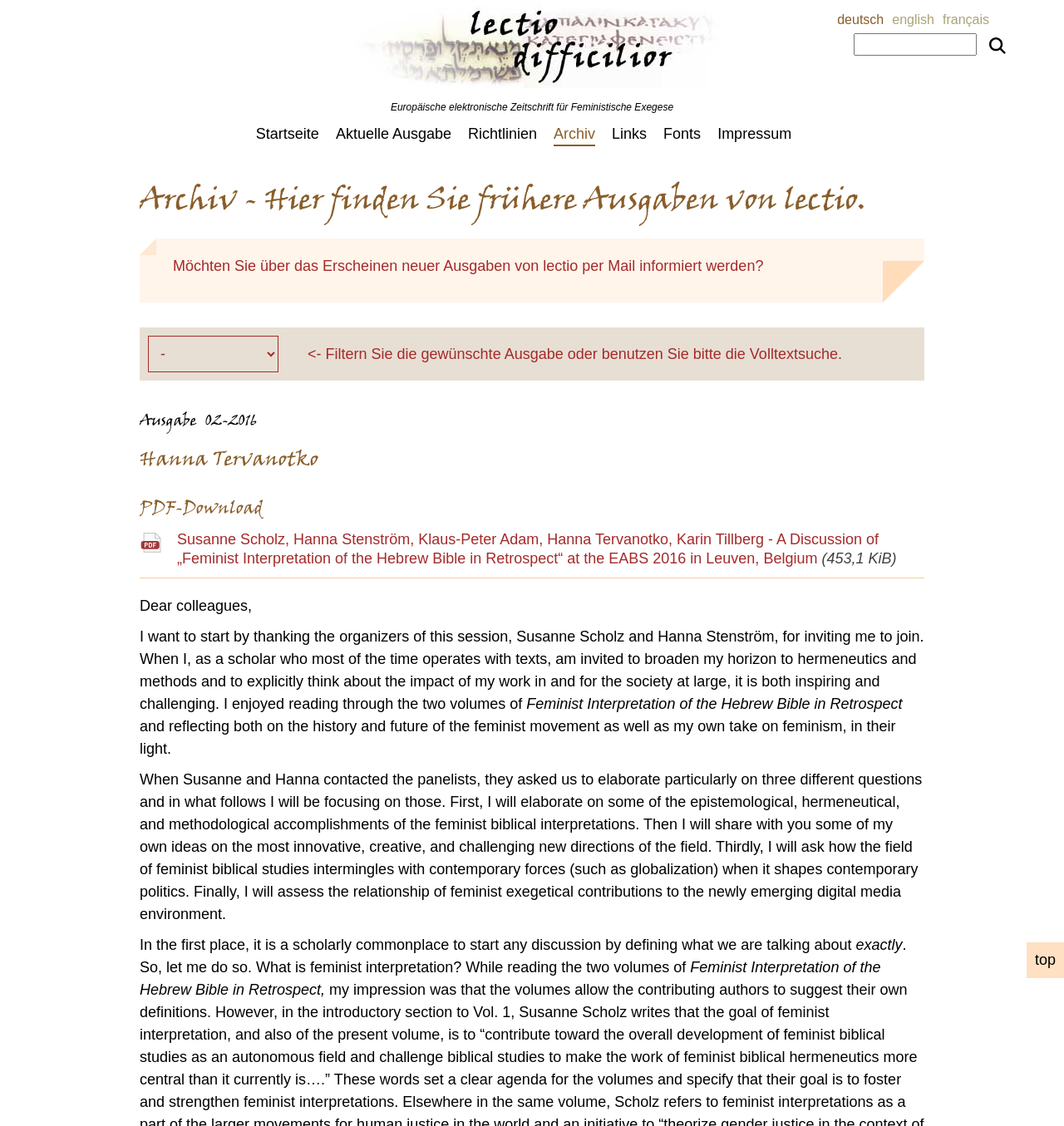What languages are available on this webpage?
Give a comprehensive and detailed explanation for the question.

The language options can be found at the top right corner of the webpage, where there are links to 'deutsch', 'english', and 'français' versions of the webpage.